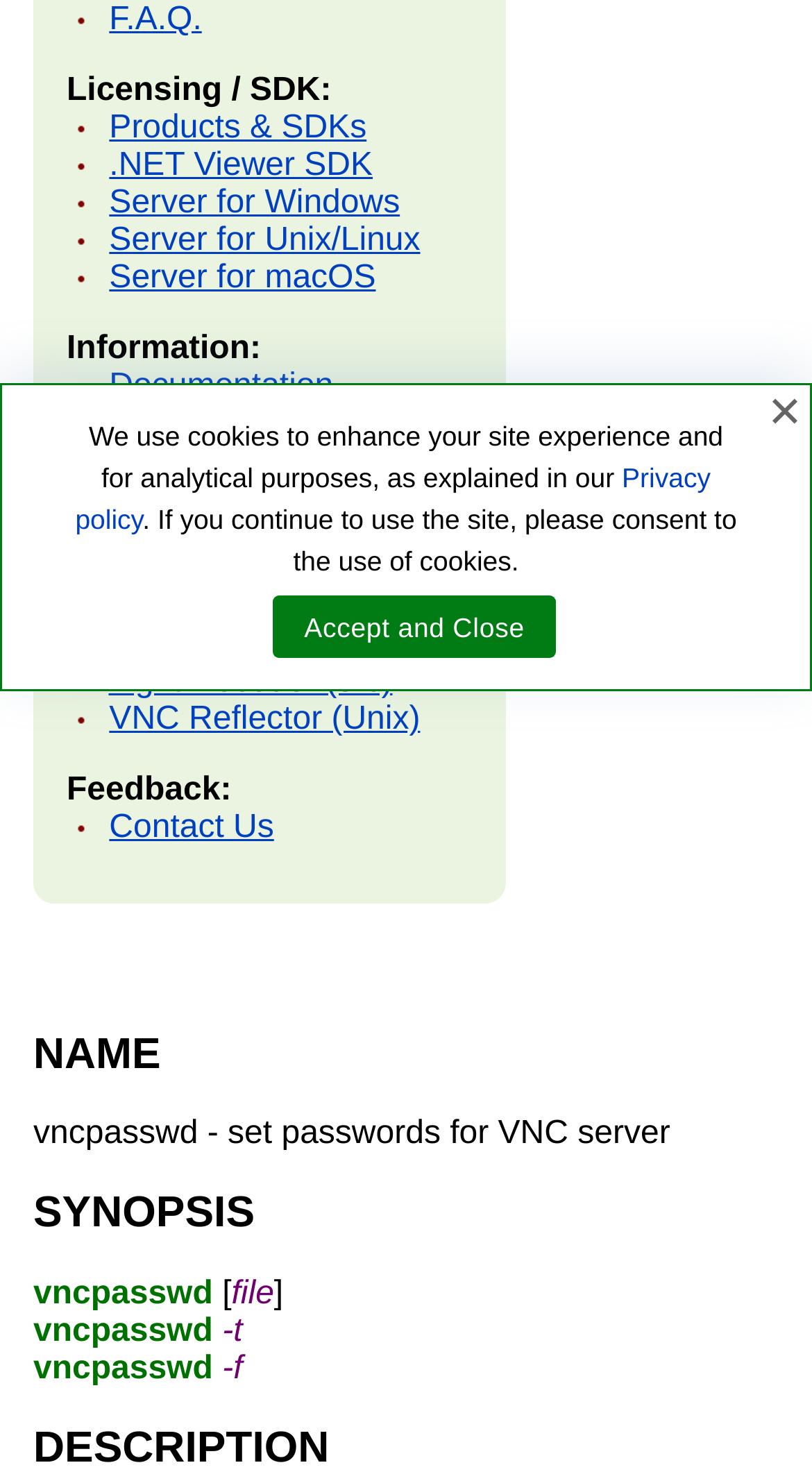Using the element description provided, determine the bounding box coordinates in the format (top-left x, top-left y, bottom-right x, bottom-right y). Ensure that all values are floating point numbers between 0 and 1. Element description: Mailing Lists

[0.134, 0.274, 0.36, 0.298]